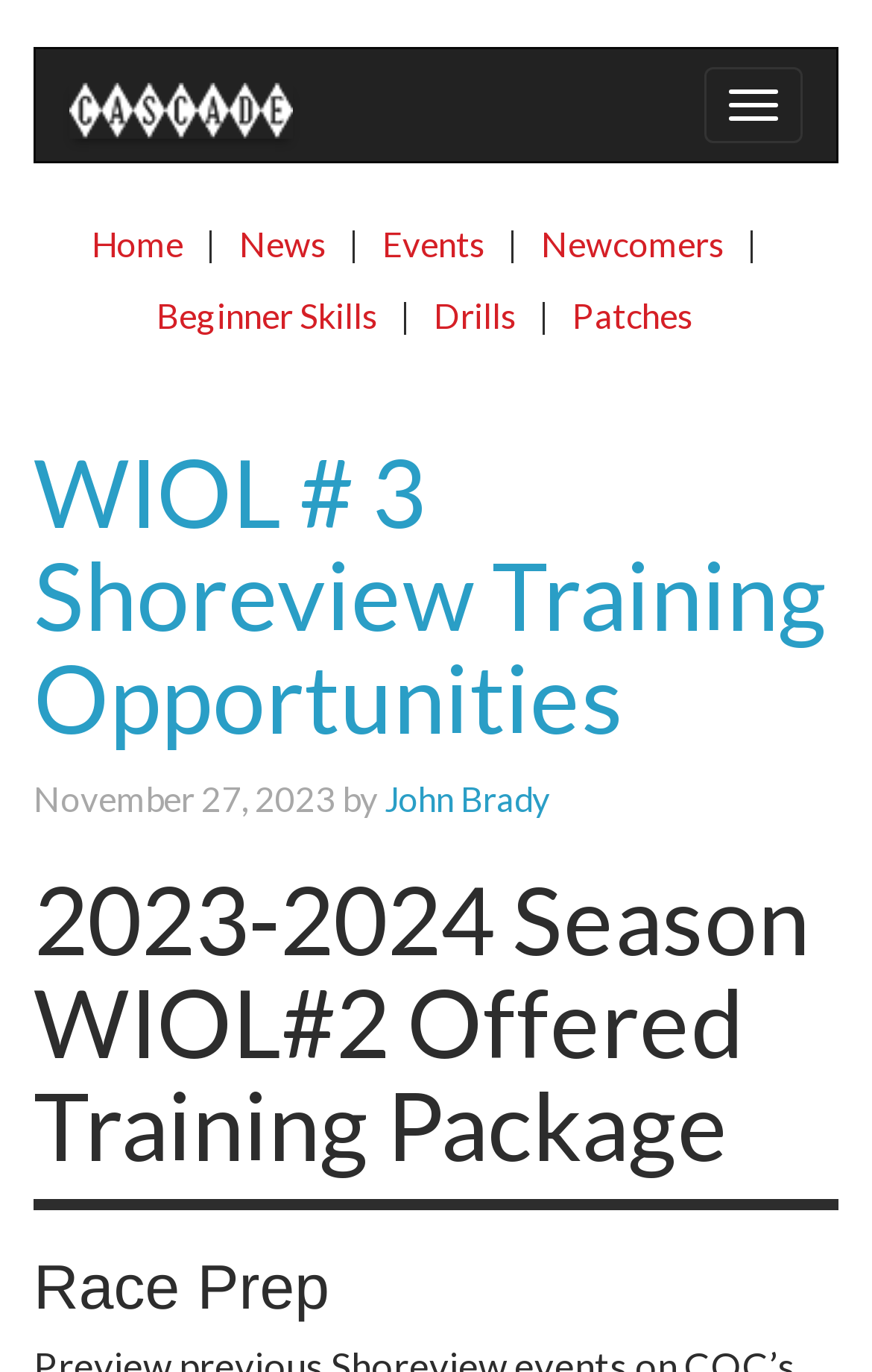What is the date of the WIOL # 3 Shoreview Training Opportunities?
Look at the image and respond with a one-word or short-phrase answer.

November 27, 2023